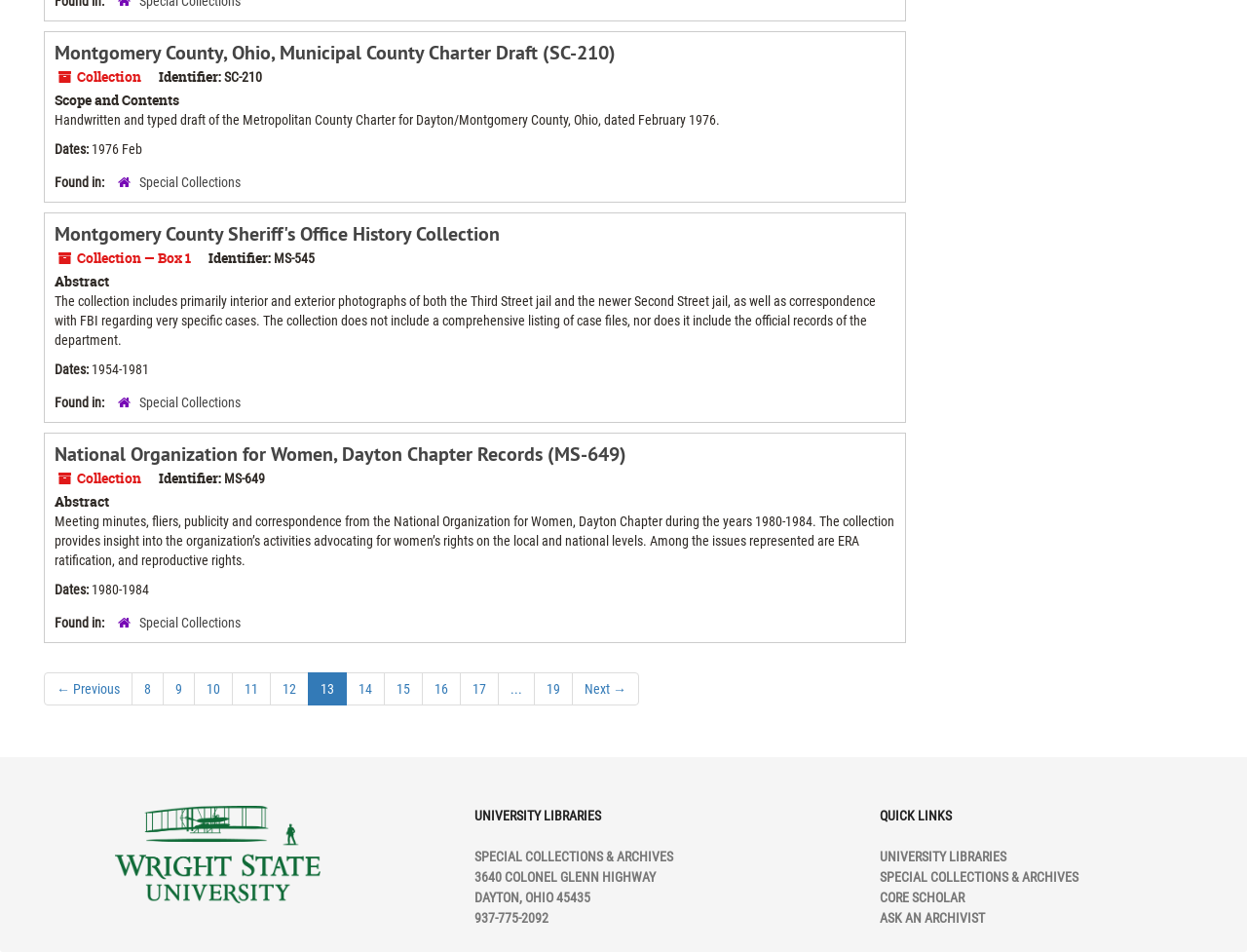What is the identifier for the Montgomery County Sheriff's Office History Collection?
From the details in the image, answer the question comprehensively.

I looked for the 'Identifier:' label under the 'Montgomery County Sheriff's Office History Collection' heading and found the identifier 'MS-545'.